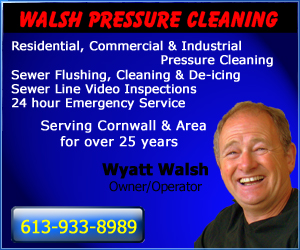Using the information shown in the image, answer the question with as much detail as possible: What is the contact number provided in the advertisement?

The caption highlights the contact number, 613-933-8989, which is prominently displayed in the advertisement, making it easy for potential customers to reach out for services.